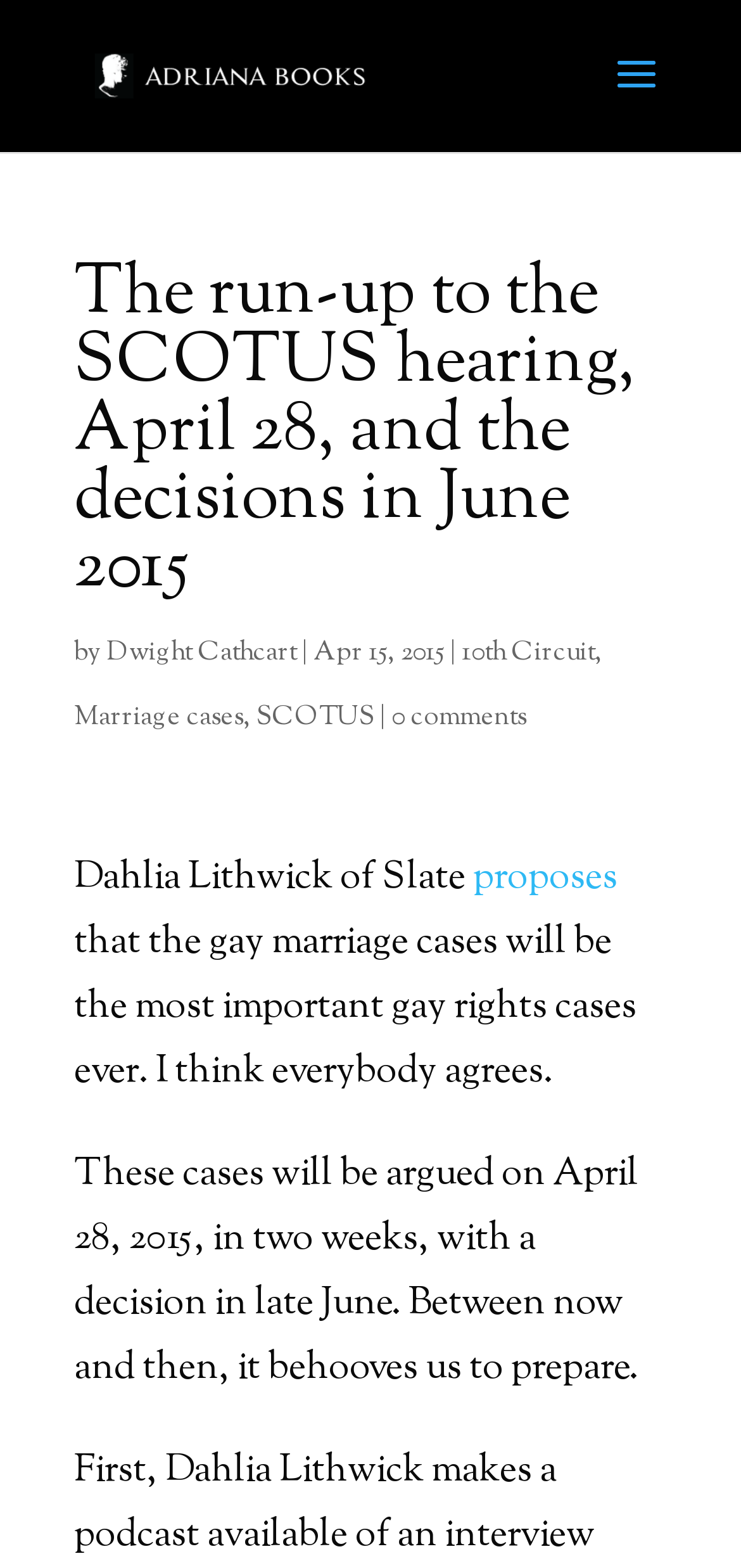What is the main heading displayed on the webpage? Please provide the text.

The run-up to the SCOTUS hearing, April 28, and the decisions in June 2015